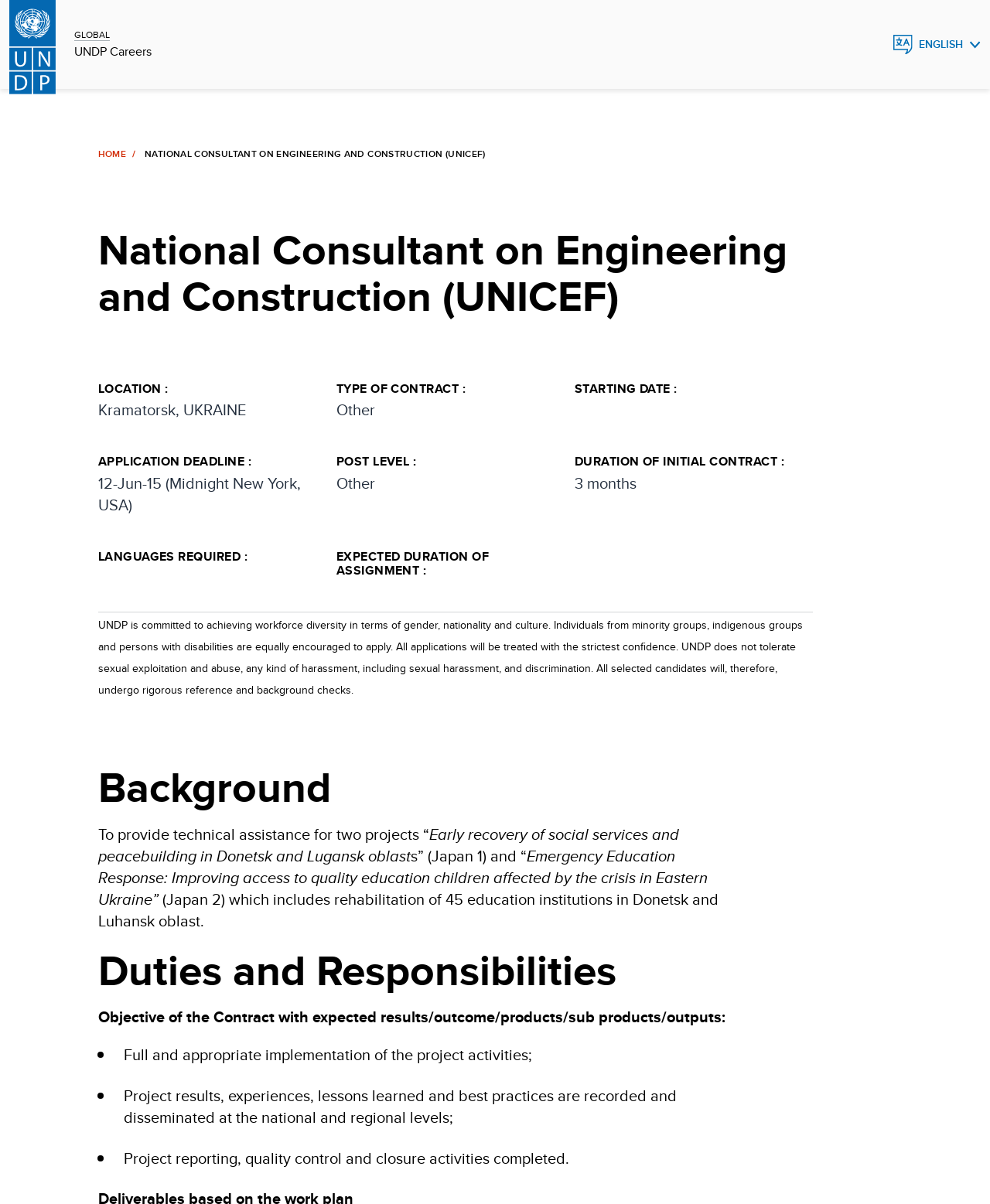What is the job location?
Using the visual information from the image, give a one-word or short-phrase answer.

Kramatorsk, UKRAINE